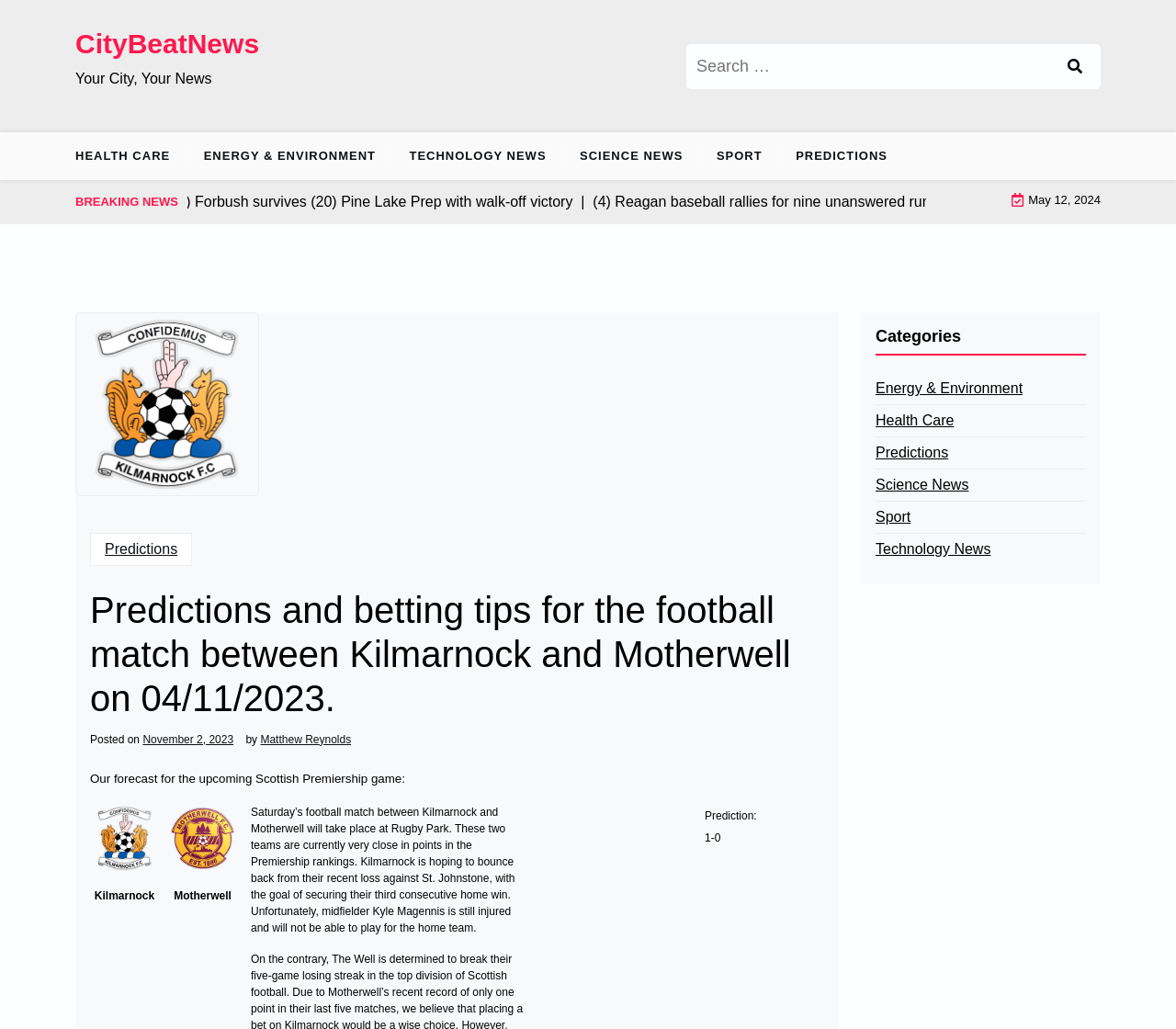Predict the bounding box of the UI element based on the description: "Technology News". The coordinates should be four float numbers between 0 and 1, formatted as [left, top, right, bottom].

[0.336, 0.129, 0.477, 0.175]